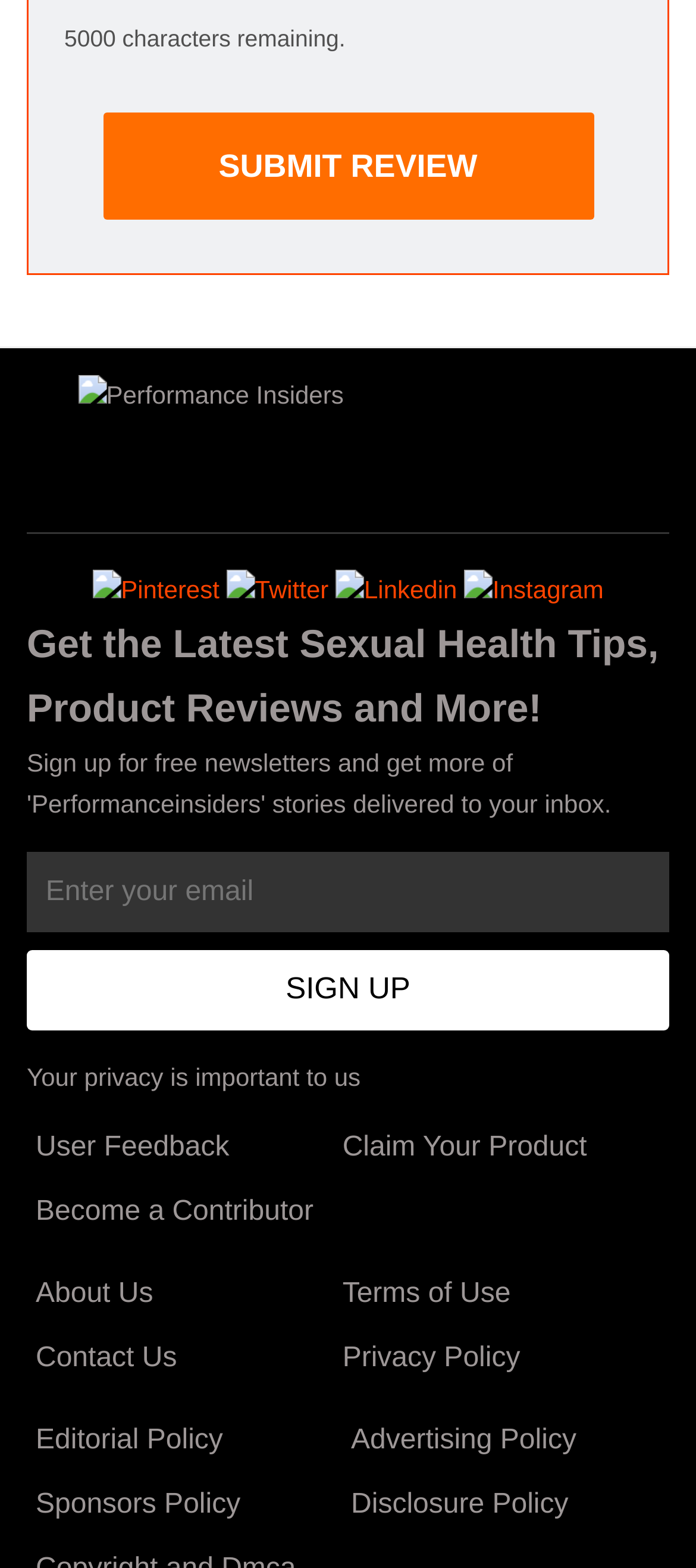Can you show the bounding box coordinates of the region to click on to complete the task described in the instruction: "Sign up for newsletter"?

[0.038, 0.606, 0.962, 0.657]